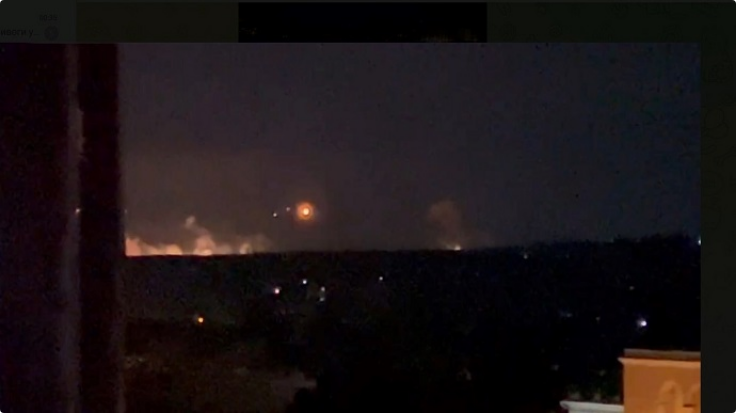What is the impact of military operations on civilian areas?
Based on the screenshot, provide a one-word or short-phrase response.

Chaotic nature of conflict